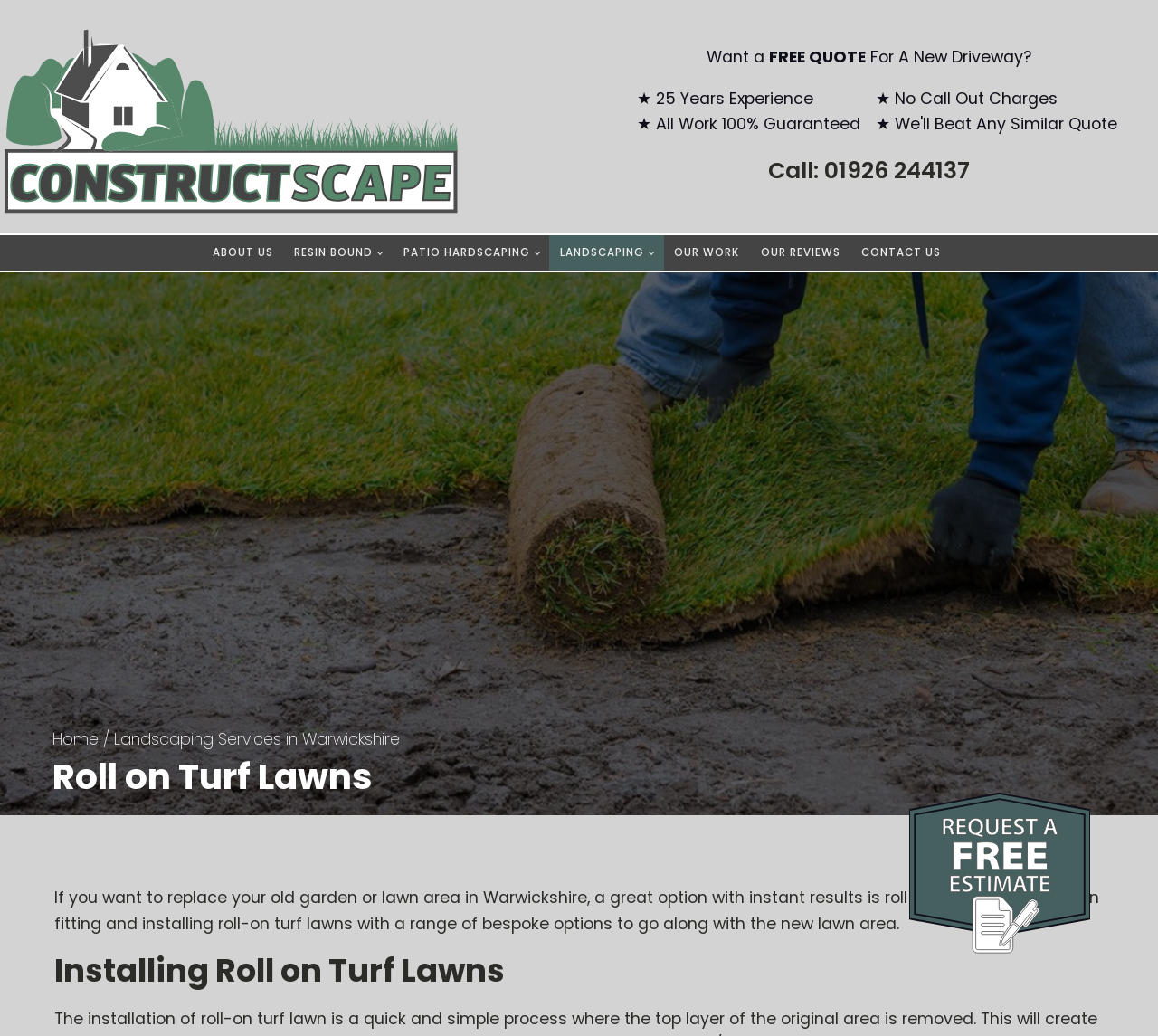Bounding box coordinates are to be given in the format (top-left x, top-left y, bottom-right x, bottom-right y). All values must be floating point numbers between 0 and 1. Provide the bounding box coordinate for the UI element described as: Home

[0.045, 0.702, 0.085, 0.724]